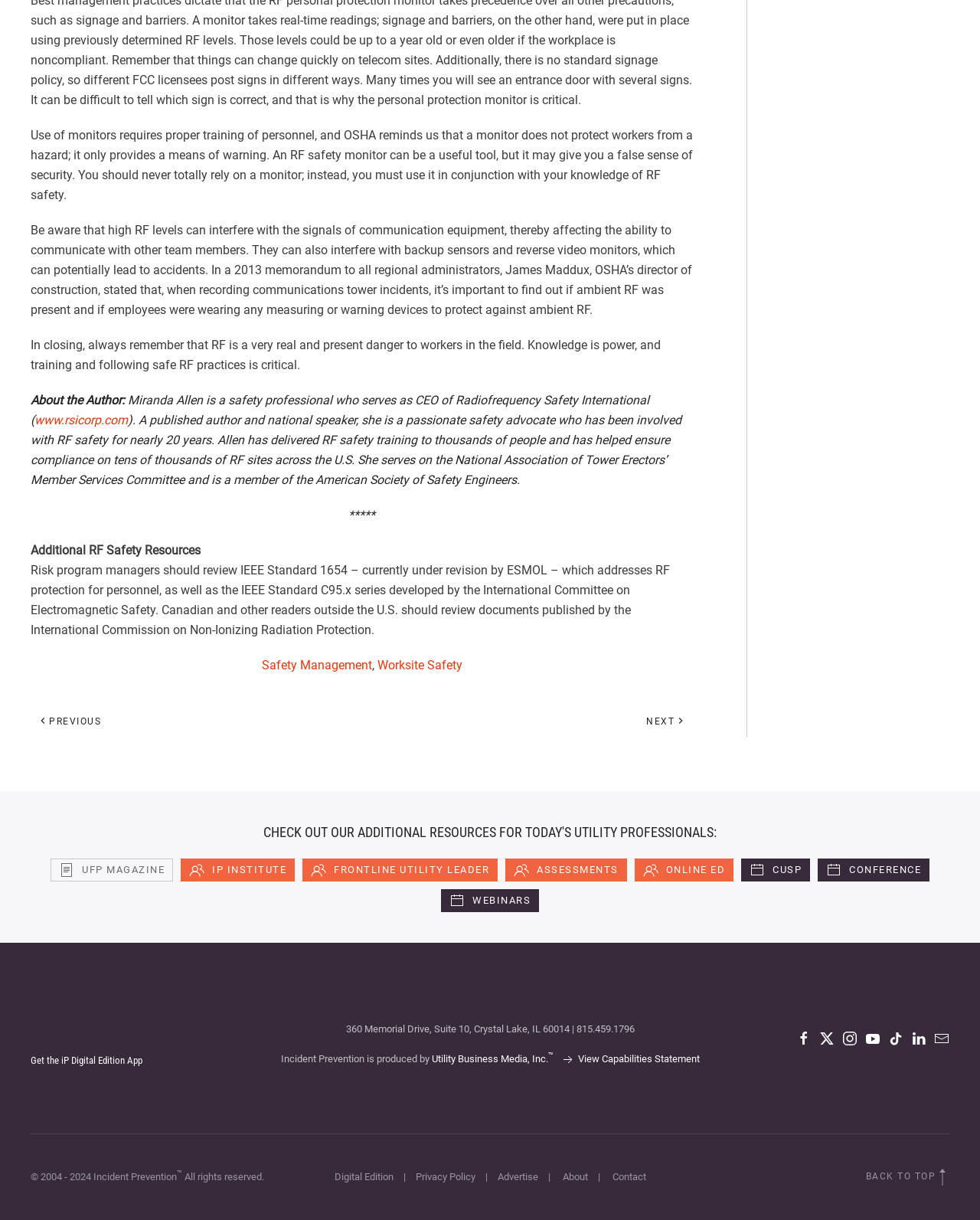Who is the author of the article?
Please craft a detailed and exhaustive response to the question.

The author of the article is mentioned in the section 'About the Author:' which is located below the main content of the webpage. The text in this section states 'Miranda Allen is a safety professional who serves as CEO of Radiofrequency Safety International'.